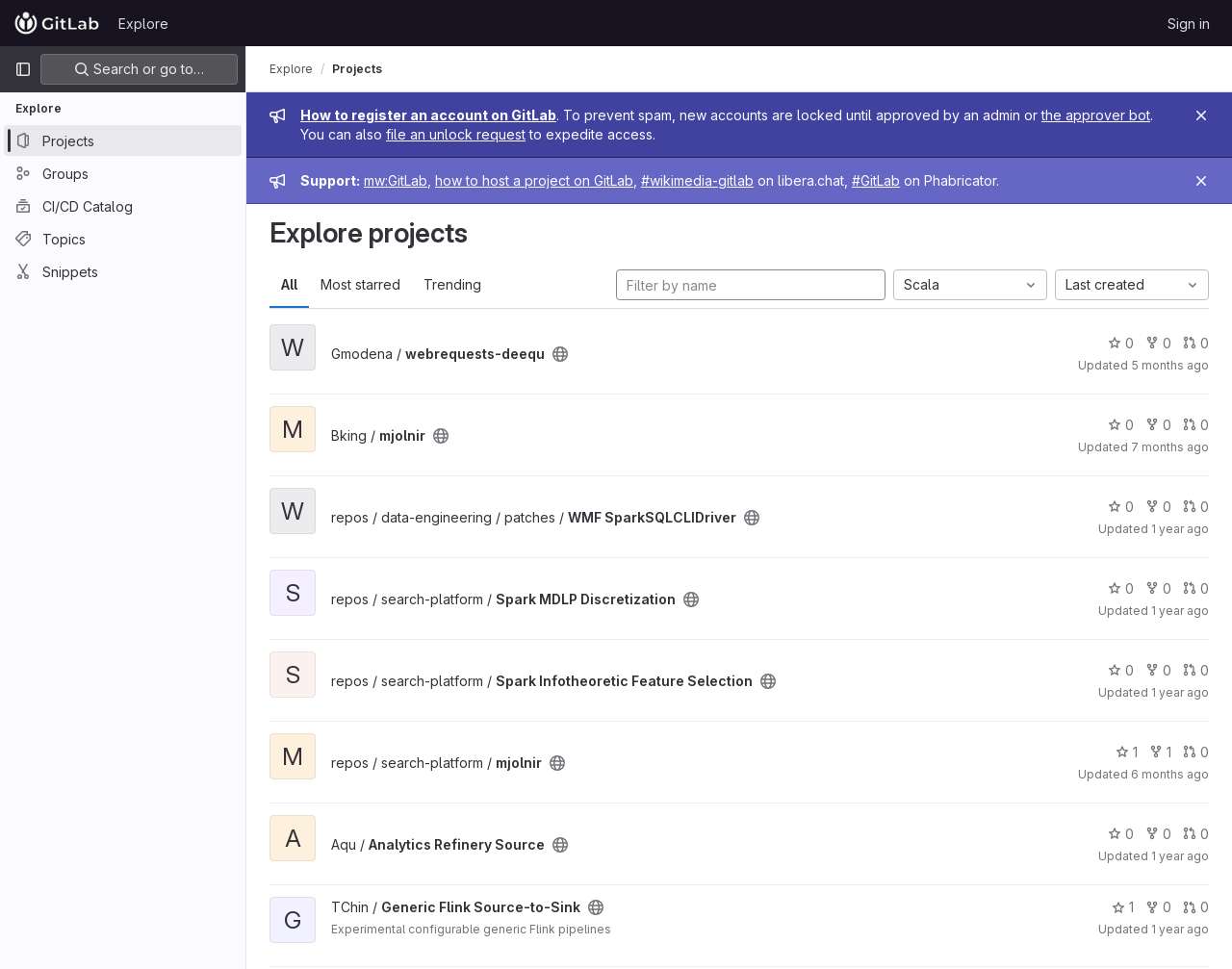Utilize the details in the image to thoroughly answer the following question: What is the updated time of the first project?

I looked at the first project element and found the updated time 'December 1, 2023 at 2:56:44 PM UTC' inside it, which is the updated time of the first project.